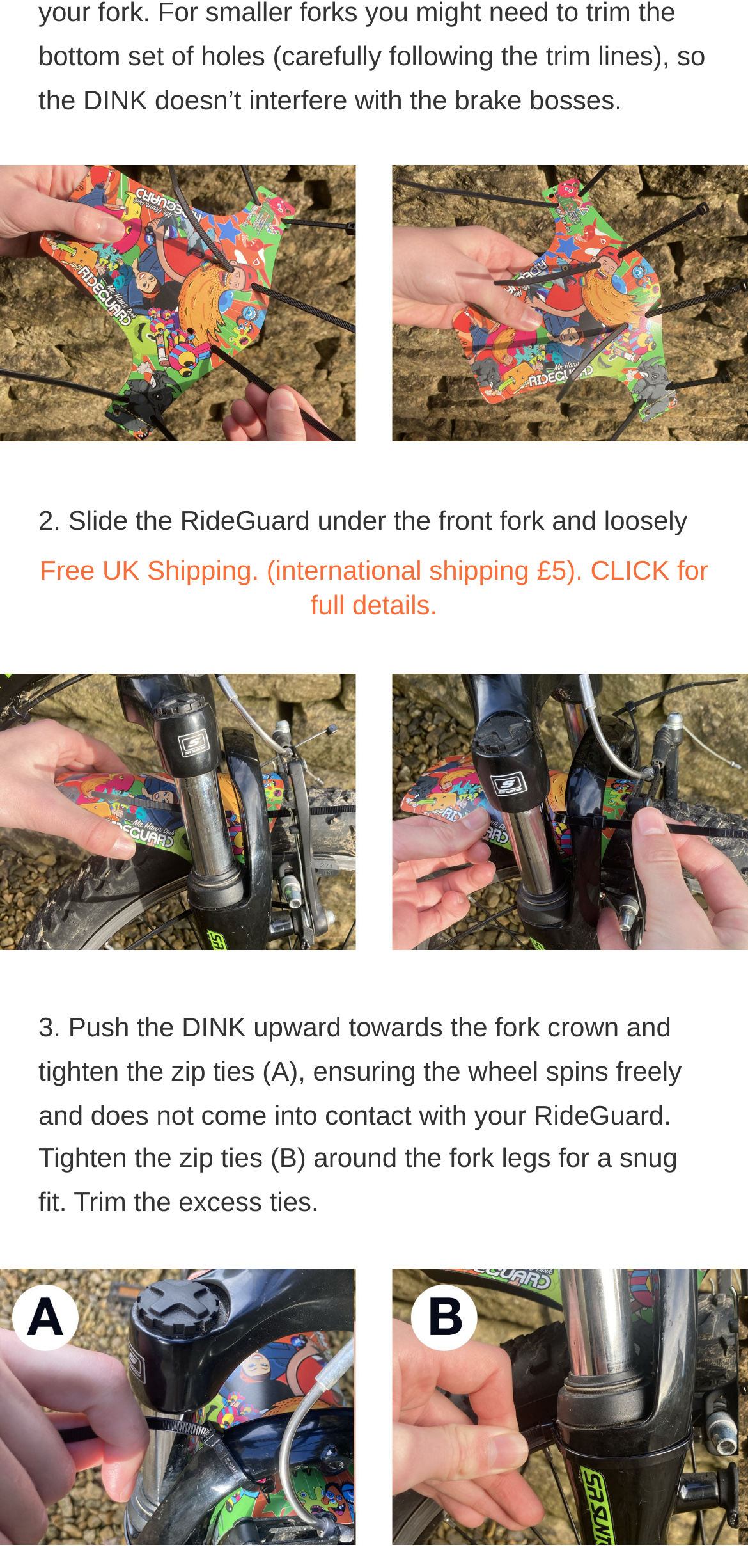Predict the bounding box coordinates for the UI element described as: "Powered by Shopify". The coordinates should be four float numbers between 0 and 1, presented as [left, top, right, bottom].

[0.372, 0.229, 0.628, 0.243]